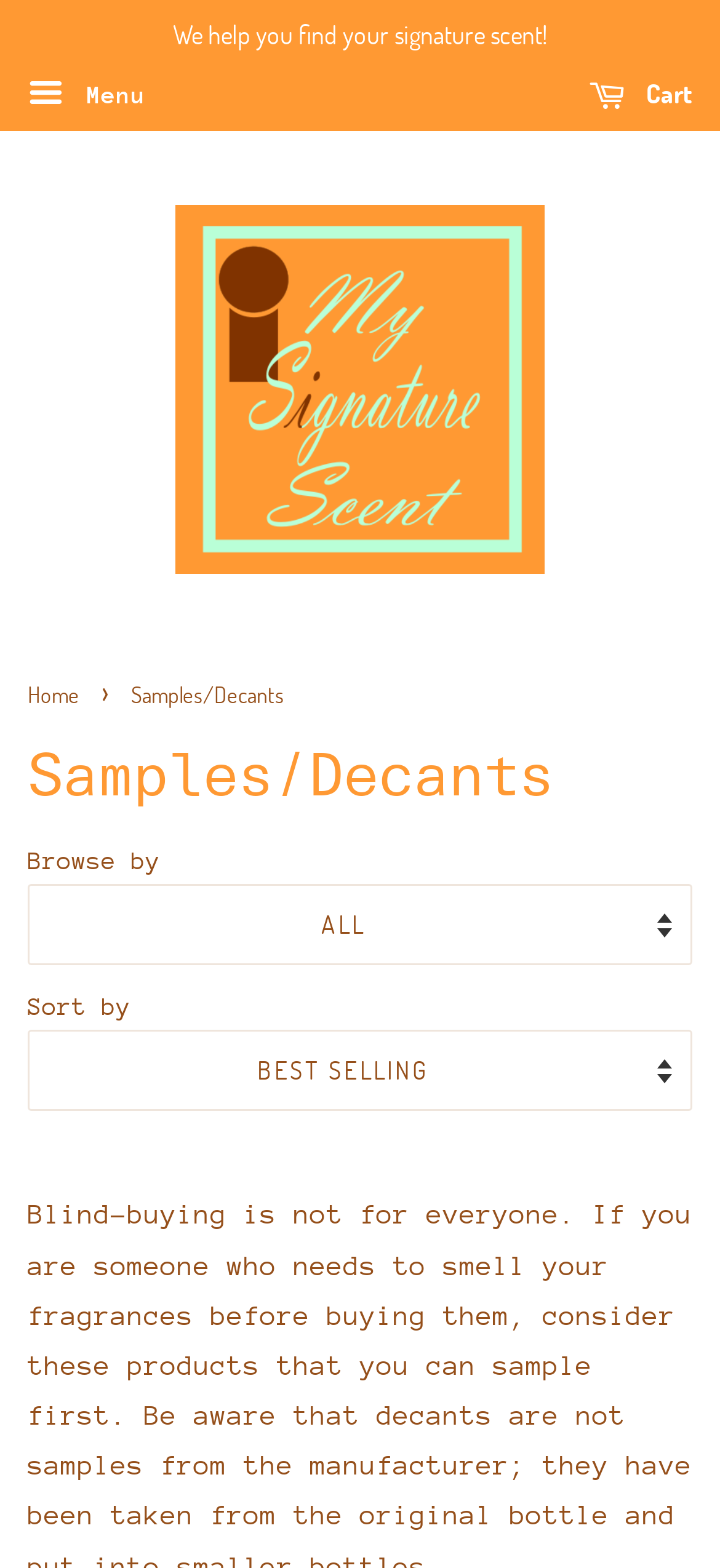What is the purpose of this website?
Please describe in detail the information shown in the image to answer the question.

Based on the webpage's content, it appears that the website is designed to help users find their signature scent. The presence of a 'Samples/Decants' section and a 'Browse by' dropdown menu suggests that users can explore and sample different fragrances to find the one that suits them best.